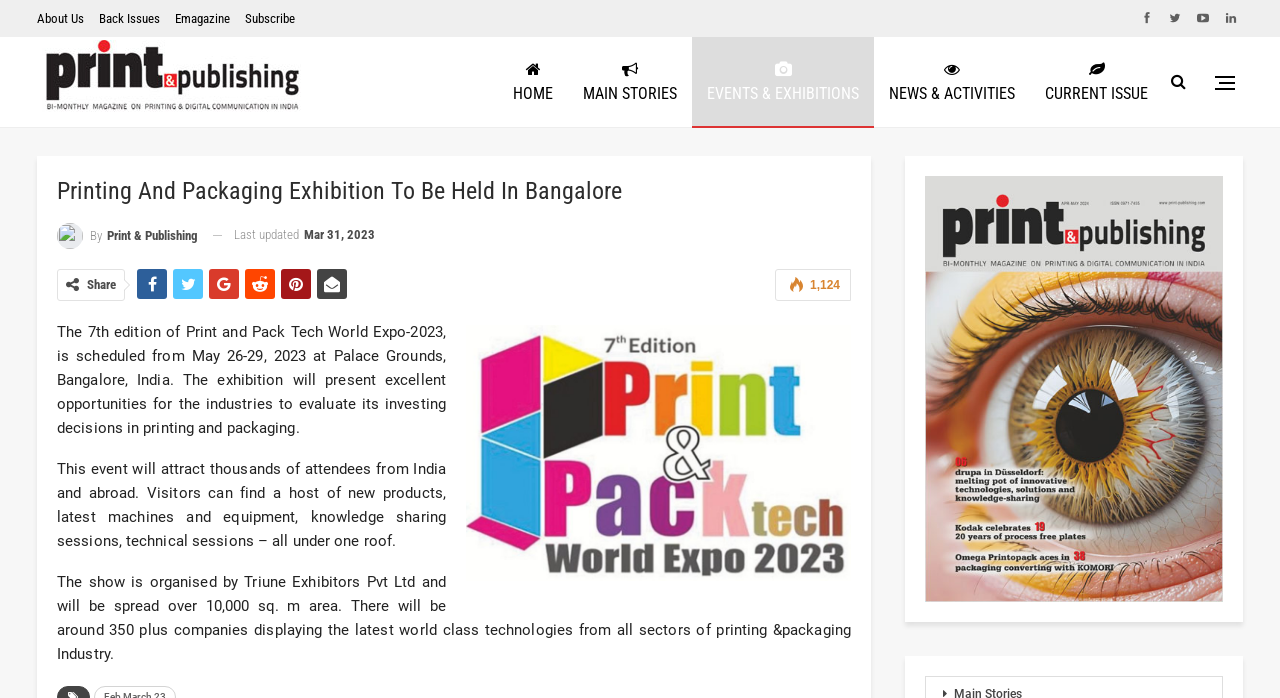What is the purpose of the exhibition?
Provide an in-depth and detailed answer to the question.

I found the answer by reading the static text on the webpage, which states 'The exhibition will present excellent opportunities for the industries to evaluate its investing decisions in printing and packaging.'